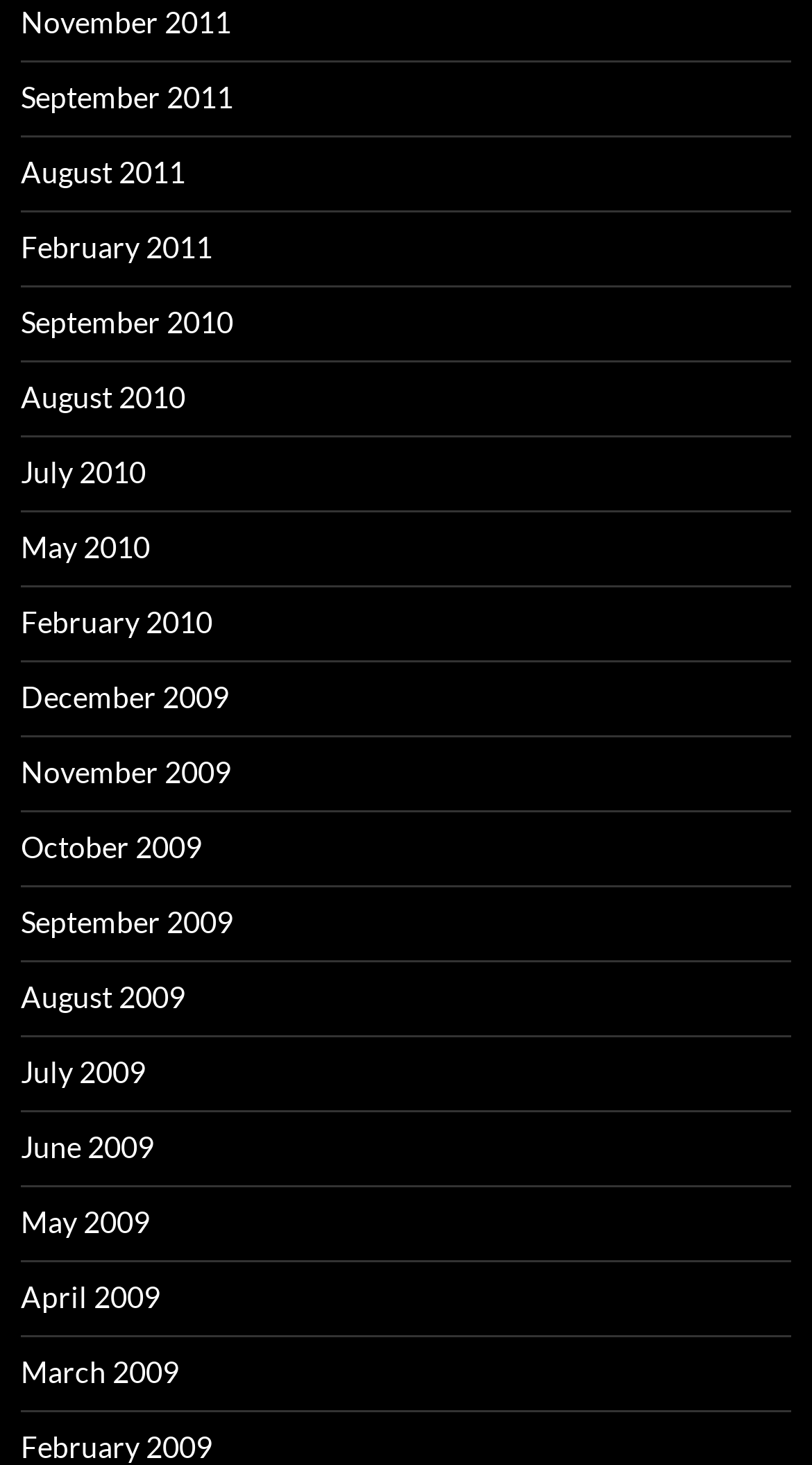Please specify the bounding box coordinates of the region to click in order to perform the following instruction: "view February 2011".

[0.026, 0.157, 0.262, 0.181]